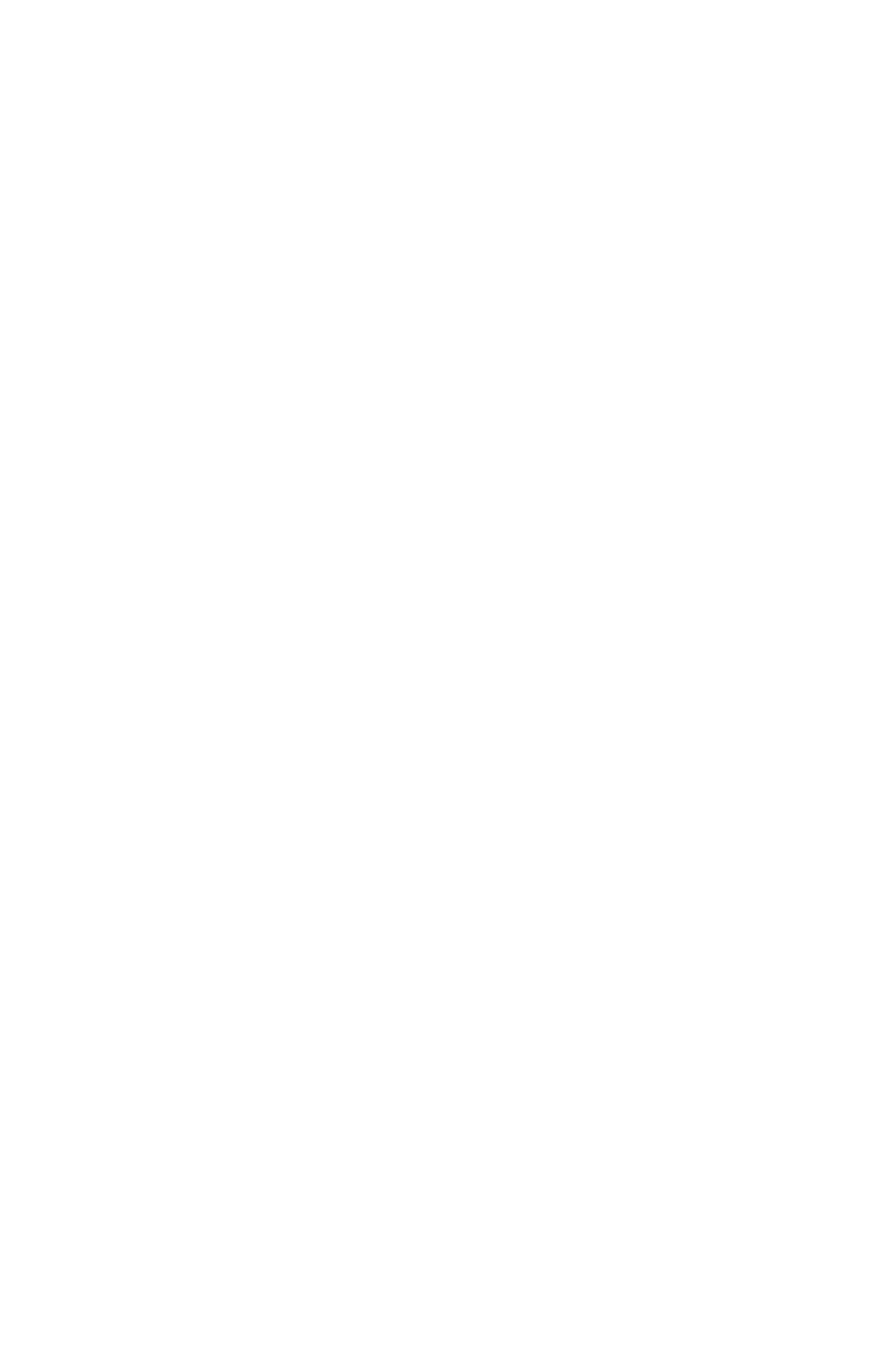Is the link 'BRITTANY BROSKI' positioned above or below the link 'BIRD ON THE WIRE'?
Answer the question in as much detail as possible.

By comparing the y1 and y2 coordinates of the bounding boxes of the two link elements, I found that the y1 and y2 values of 'BRITTANY BROSKI' are greater than those of 'BIRD ON THE WIRE', indicating that 'BRITTANY BROSKI' is positioned below 'BIRD ON THE WIRE' vertically.